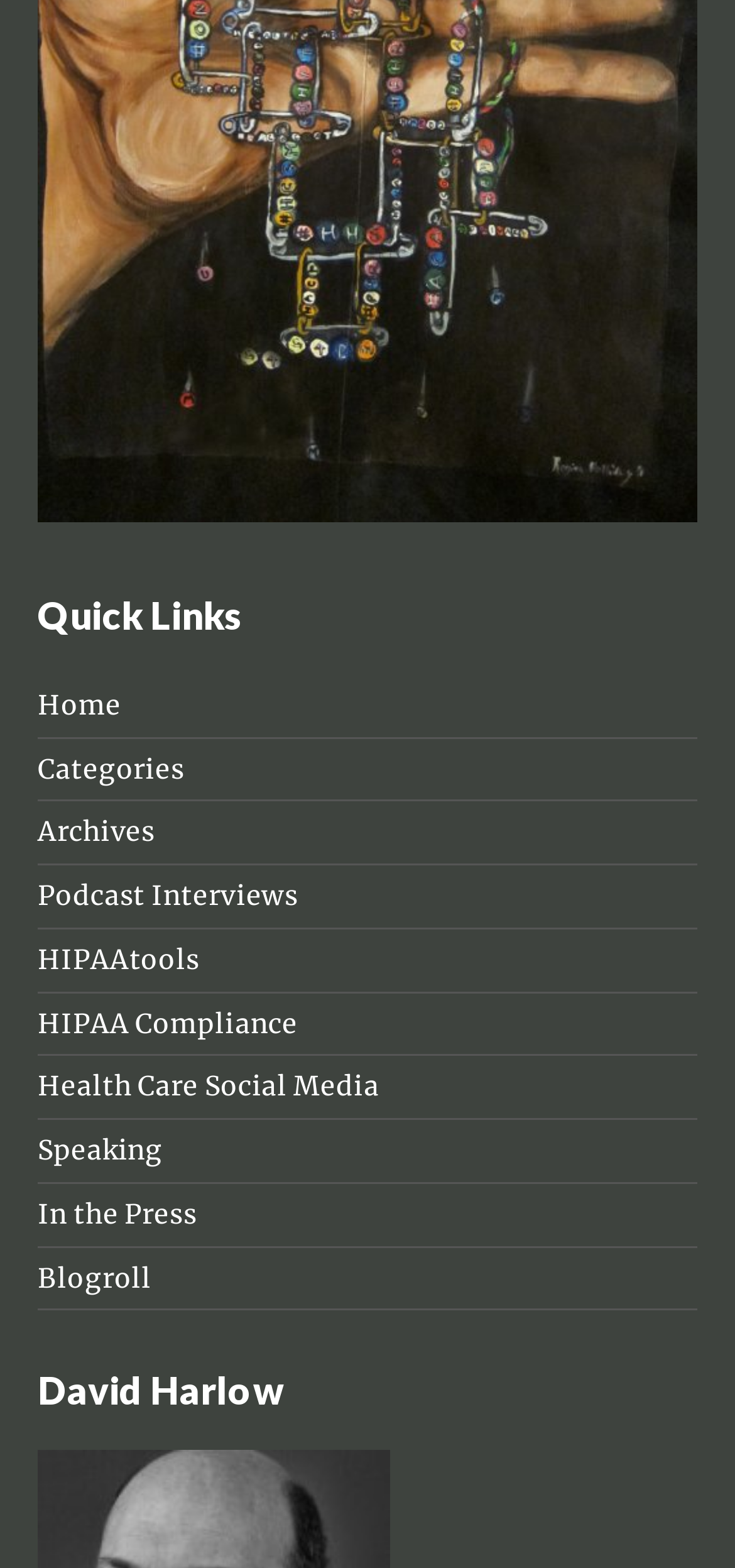Pinpoint the bounding box coordinates of the area that must be clicked to complete this instruction: "listen to podcast interviews".

[0.051, 0.56, 0.406, 0.582]